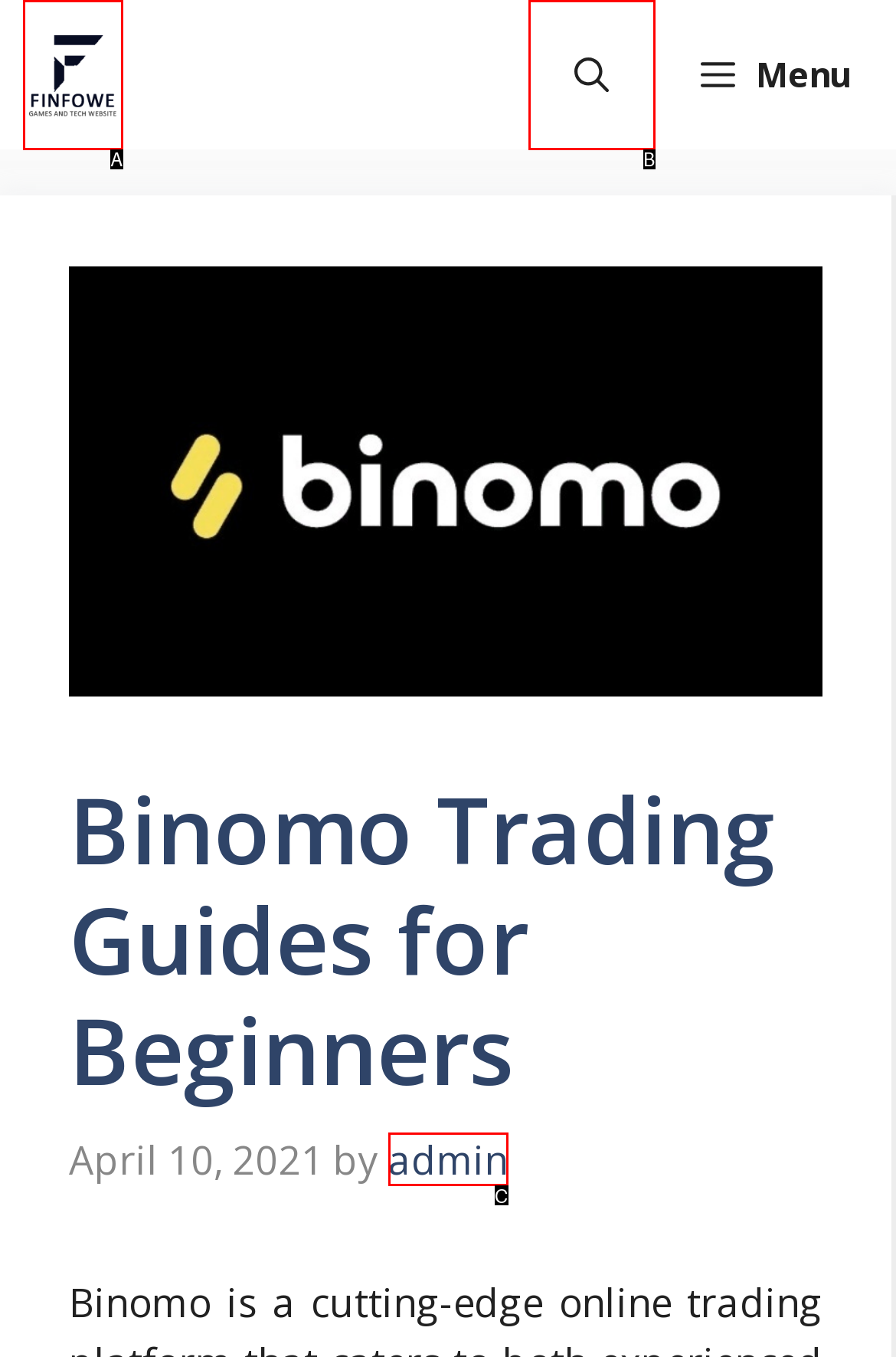Select the letter that corresponds to this element description: aria-label="Open Search Bar"
Answer with the letter of the correct option directly.

B